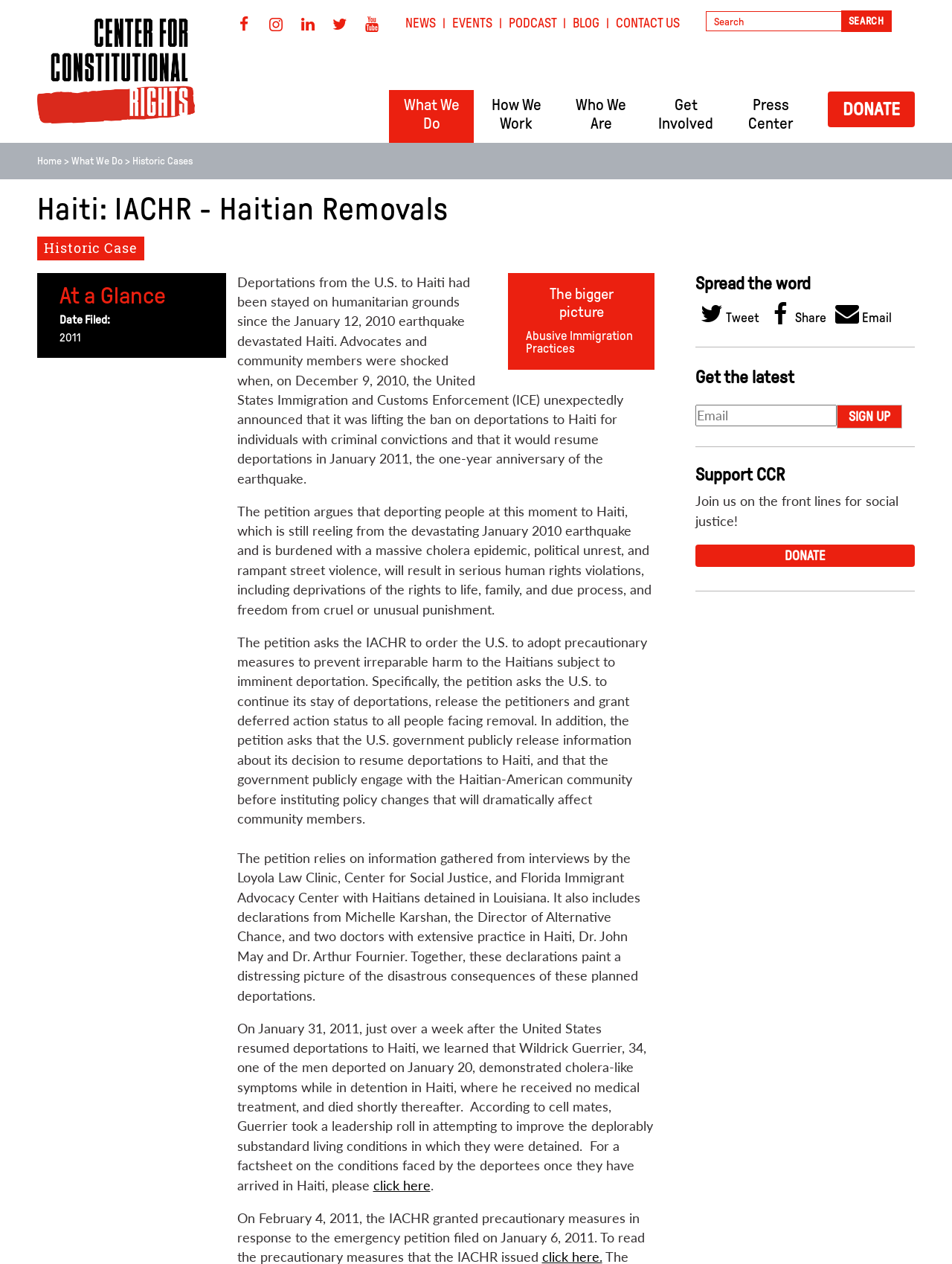What is the main heading of this webpage? Please extract and provide it.

Center for Constitutional Rights